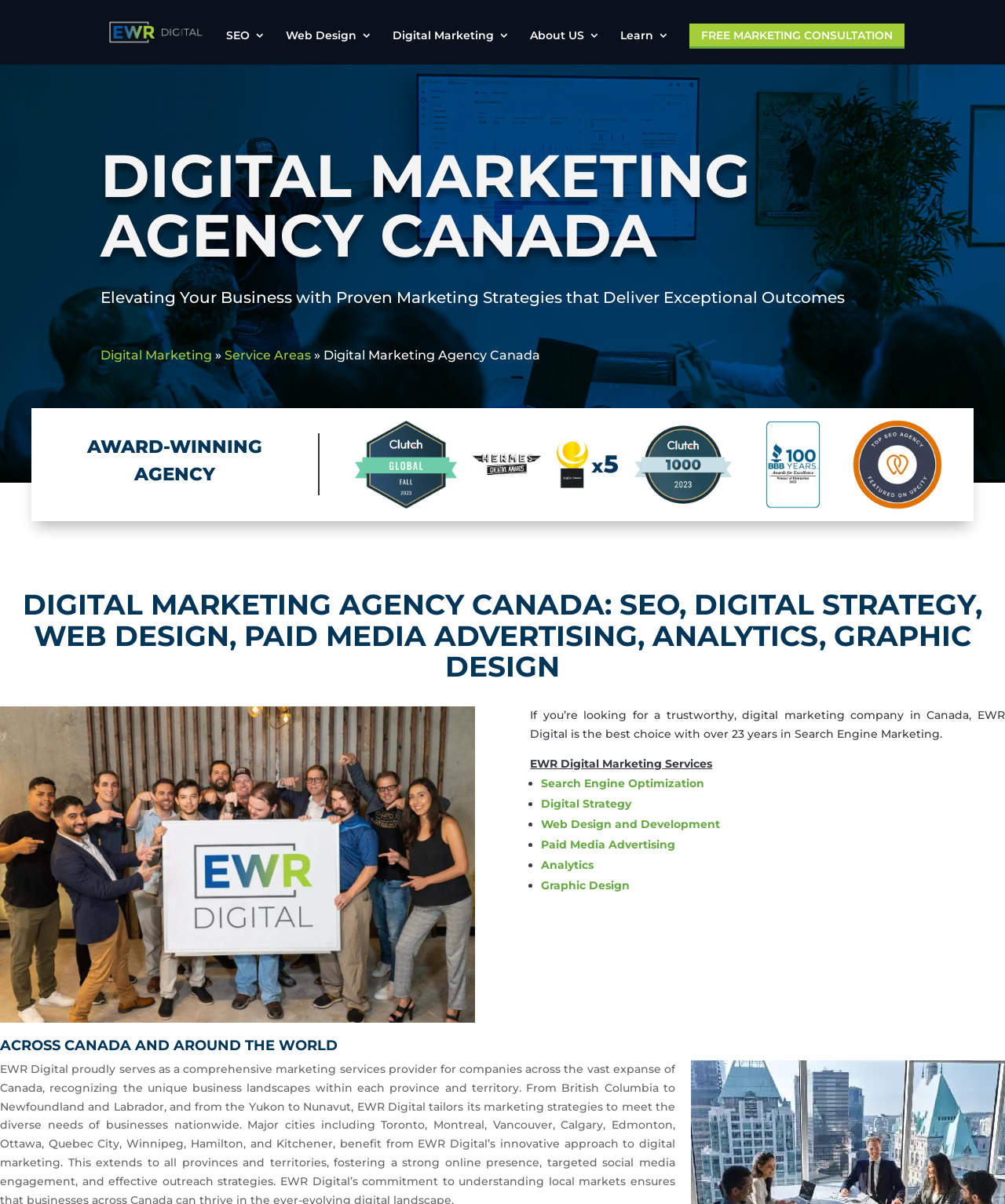Provide a thorough description of the webpage's content and layout.

The webpage is about EWR Digital, a digital marketing agency serving Canada. At the top, there is a logo and a navigation menu with links to different sections of the website, including SEO, Web Design, Digital Marketing, About Us, and Learn. Below the navigation menu, there is a prominent heading "DIGITAL MARKETING AGENCY CANADA" followed by a brief description of the agency's services.

On the left side, there is a section showcasing the agency's awards and recognition, featuring six images of different awards, including Top Rated SEO Blog Award Winner and Clutch Top 1000 Award 2023.

To the right of the awards section, there is a heading "DIGITAL MARKETING AGENCY CANADA: SEO, DIGITAL STRATEGY, WEB DESIGN, PAID MEDIA ADVERTISING, ANALYTICS, GRAPHIC DESIGN" followed by an image of EWR's marketing team. Below the image, there is a paragraph of text describing the agency's services and experience.

Further down, there is a list of digital marketing services offered by the agency, including Search Engine Optimization, Digital Strategy, Web Design and Development, Paid Media Advertising, Analytics, and Graphic Design. Each service is represented by a bullet point and a link to a corresponding webpage.

At the bottom of the page, there is a heading "ACROSS CANADA AND AROUND THE WORLD", which suggests that the agency has a global presence.